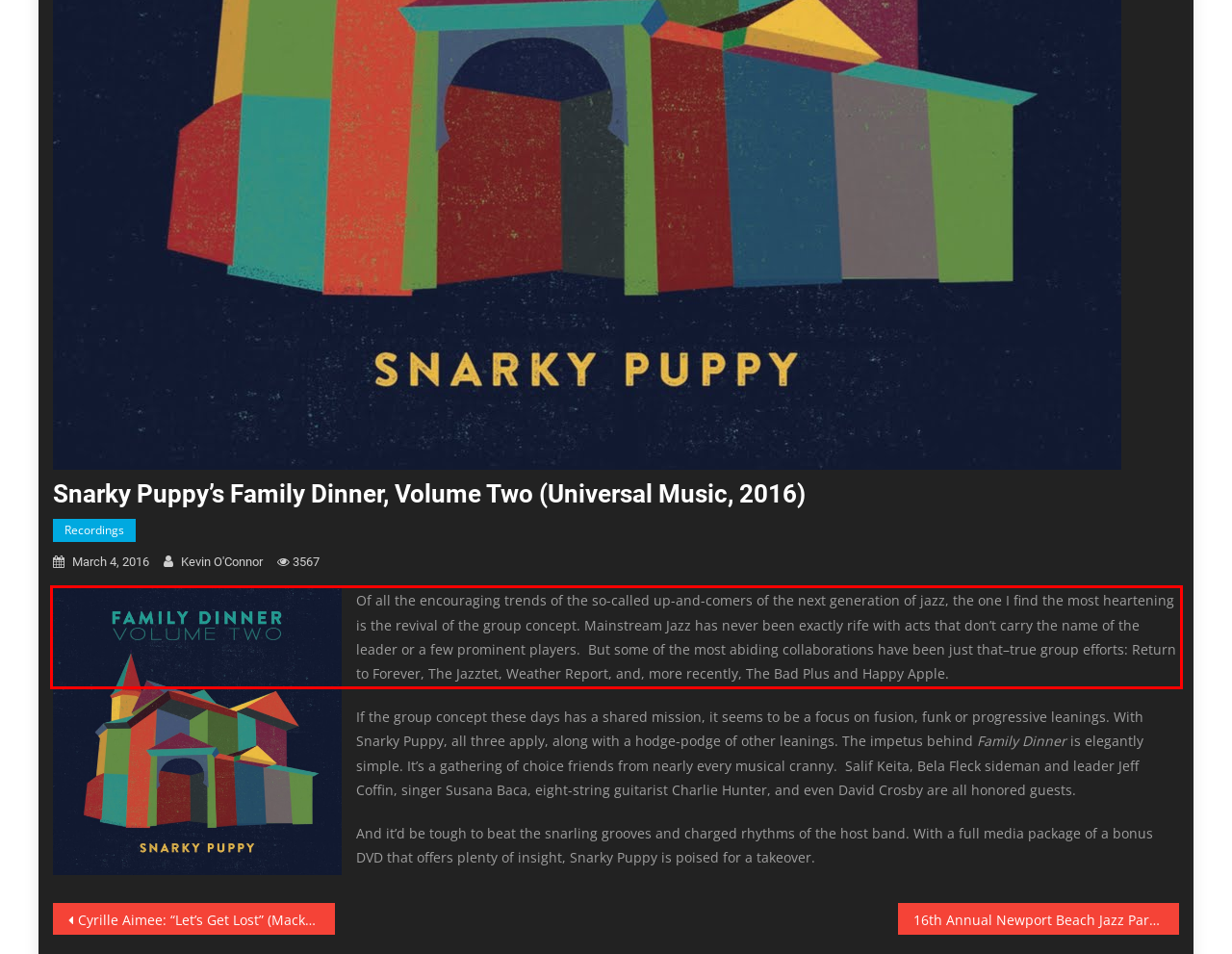Using the provided screenshot of a webpage, recognize and generate the text found within the red rectangle bounding box.

Of all the encouraging trends of the so-called up-and-comers of the next generation of jazz, the one I find the most heartening is the revival of the group concept. Mainstream Jazz has never been exactly rife with acts that don’t carry the name of the leader or a few prominent players. But some of the most abiding collaborations have been just that–true group efforts: Return to Forever, The Jazztet, Weather Report, and, more recently, The Bad Plus and Happy Apple.